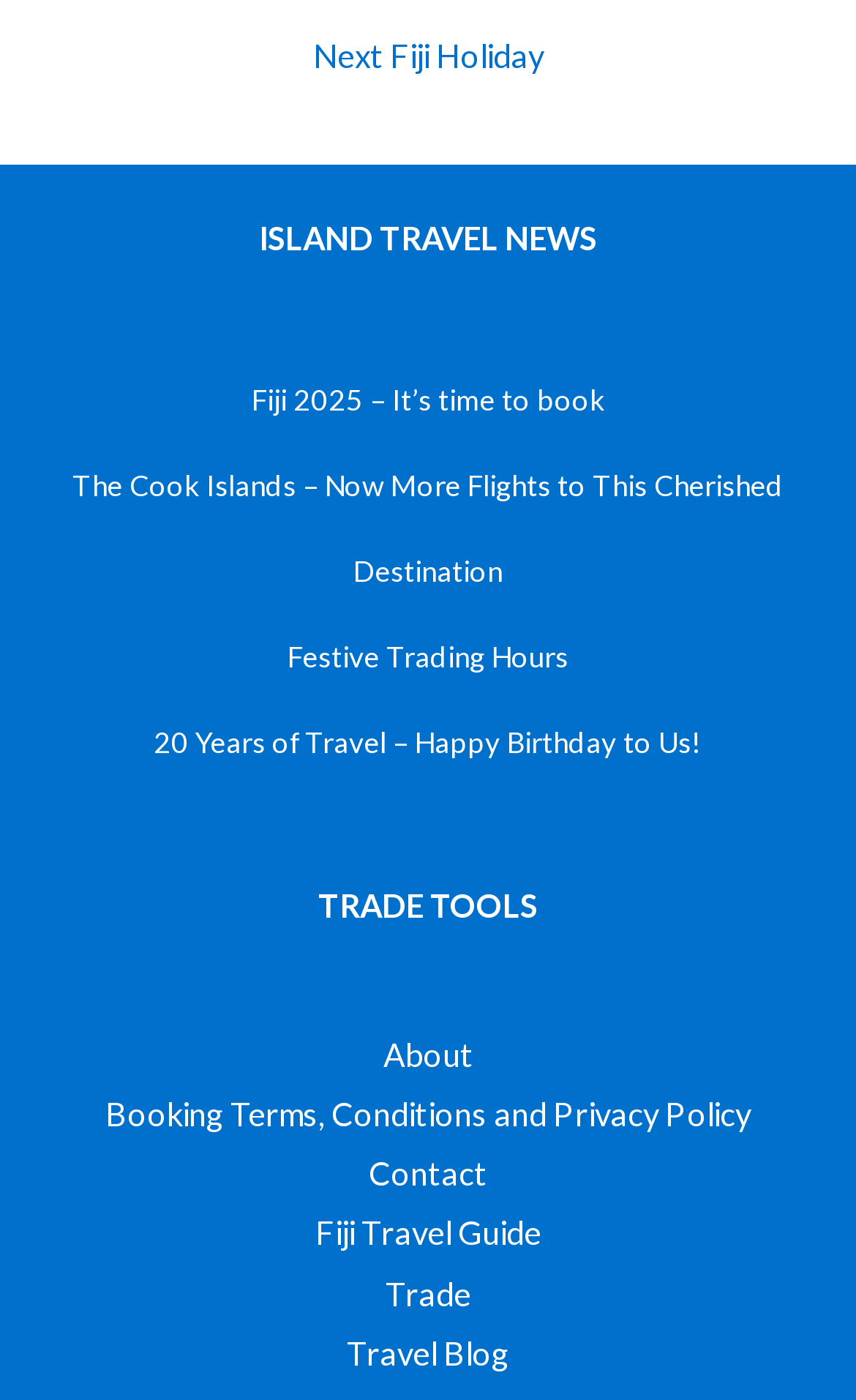What is the category of the webpage?
Please provide a detailed answer to the question.

The answer can be inferred by looking at the various links and text on the webpage, such as 'ISLAND TRAVEL NEWS', 'Fiji 2025 – It’s time to book', and 'Fiji Travel Guide', which all suggest that the webpage is related to travel.